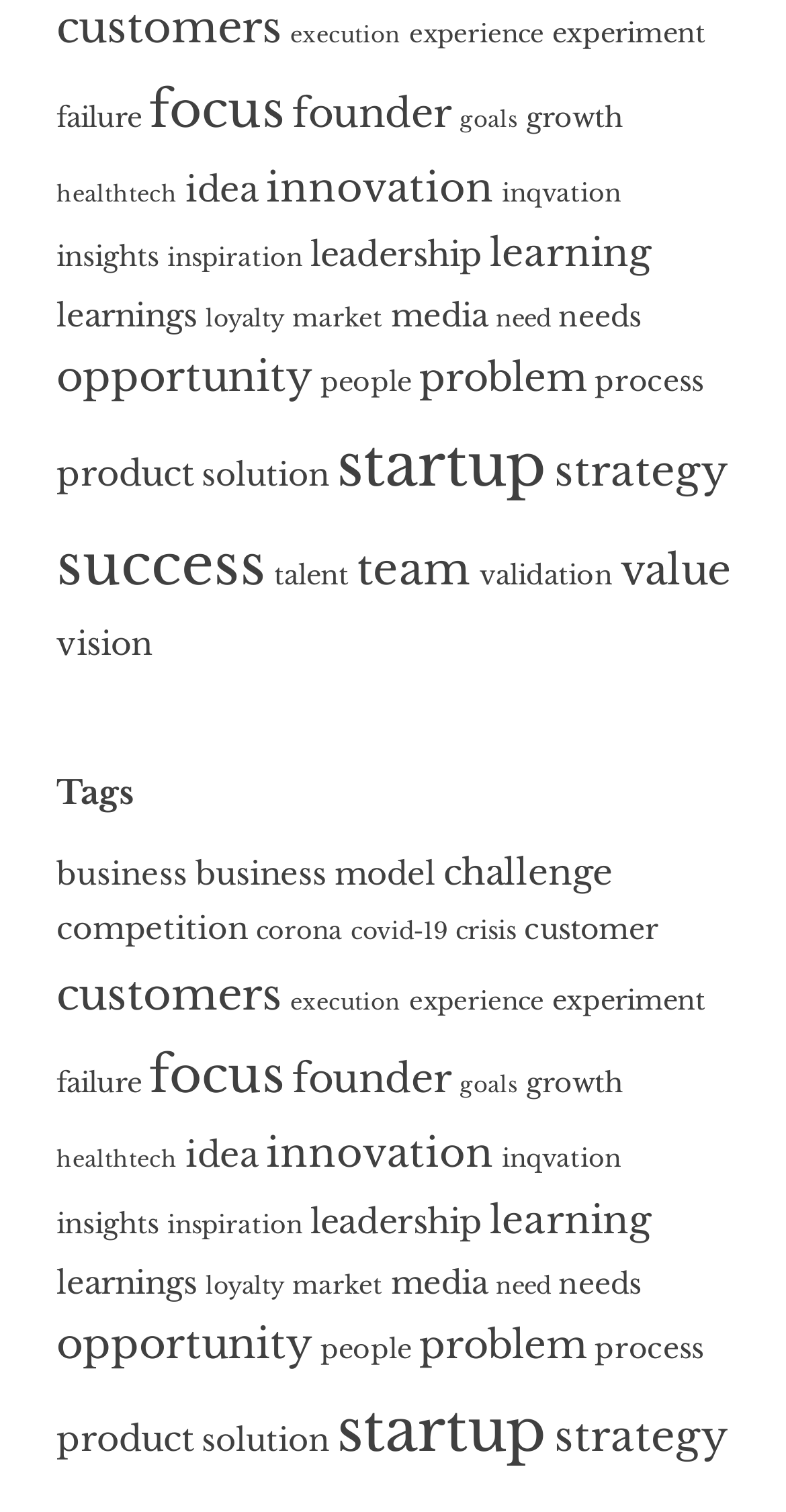Bounding box coordinates are specified in the format (top-left x, top-left y, bottom-right x, bottom-right y). All values are floating point numbers bounded between 0 and 1. Please provide the bounding box coordinate of the region this sentence describes: talent

[0.349, 0.371, 0.444, 0.391]